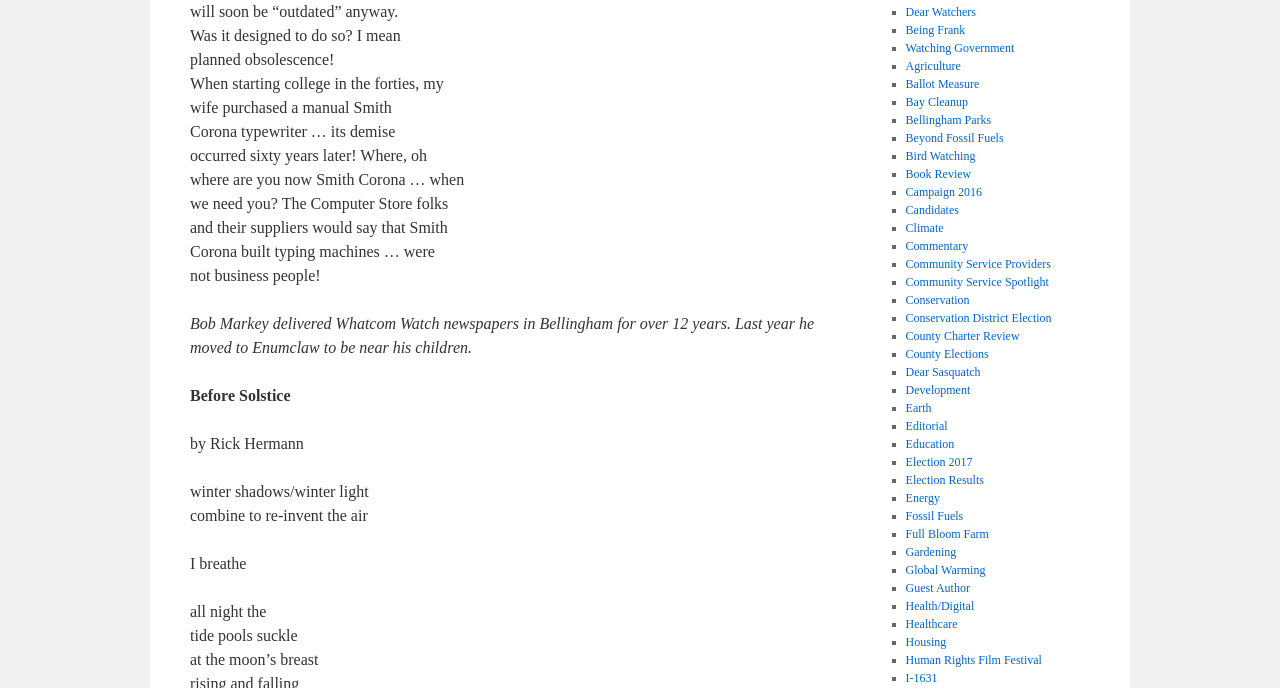Give a short answer to this question using one word or a phrase:
Who is the author of the poem?

Rick Hermann